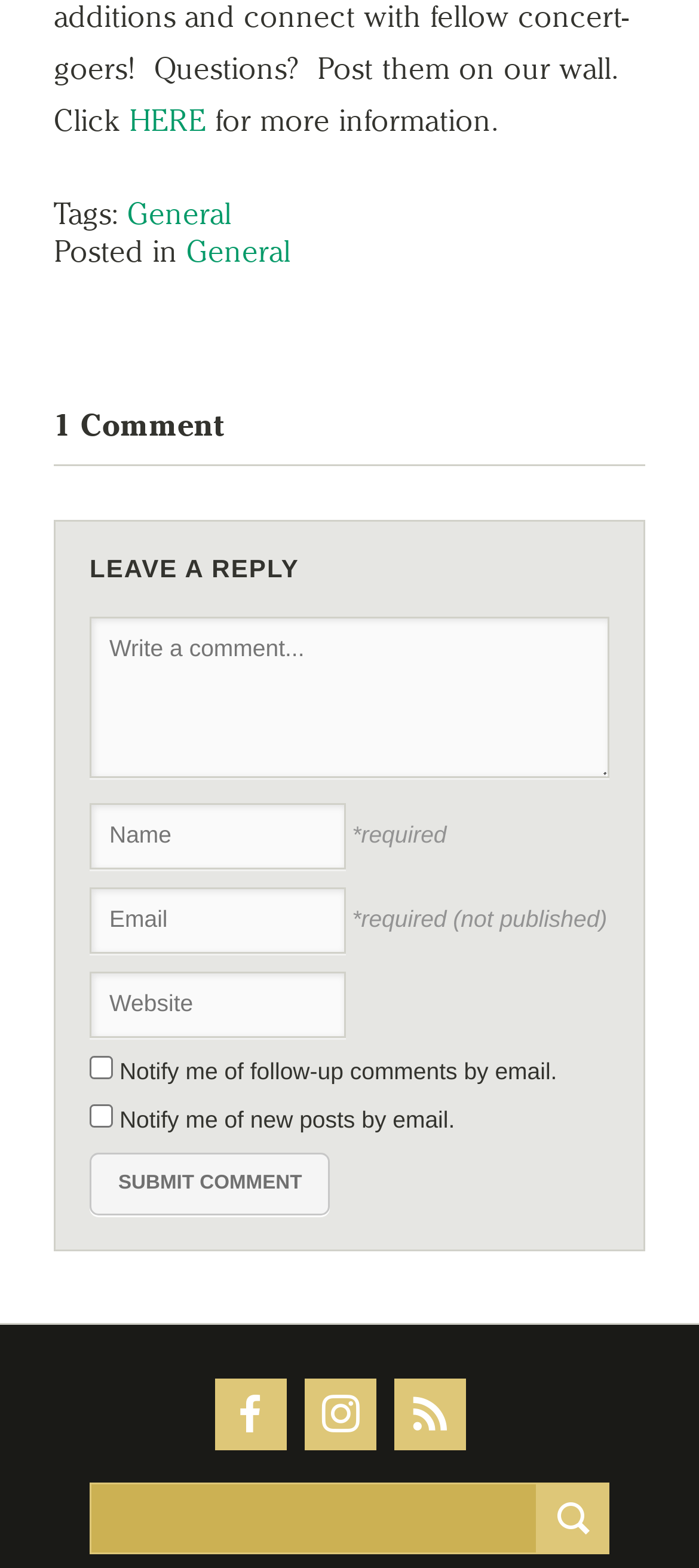Identify the bounding box coordinates for the region to click in order to carry out this instruction: "Check the 'Notify me of follow-up comments by email' checkbox". Provide the coordinates using four float numbers between 0 and 1, formatted as [left, top, right, bottom].

[0.128, 0.673, 0.162, 0.688]